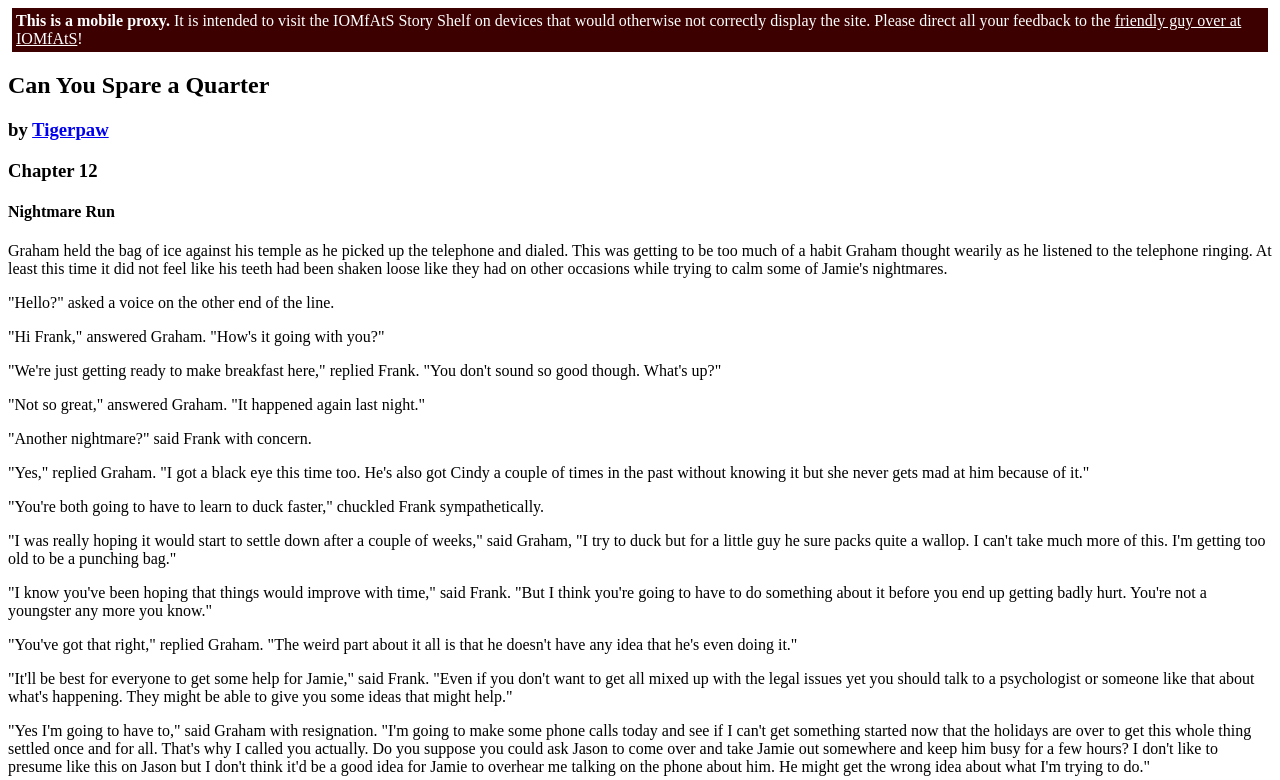Please reply with a single word or brief phrase to the question: 
What is the purpose of this mobile proxy?

To visit IOMfAtS Story Shelf on devices that would otherwise not correctly display the site.